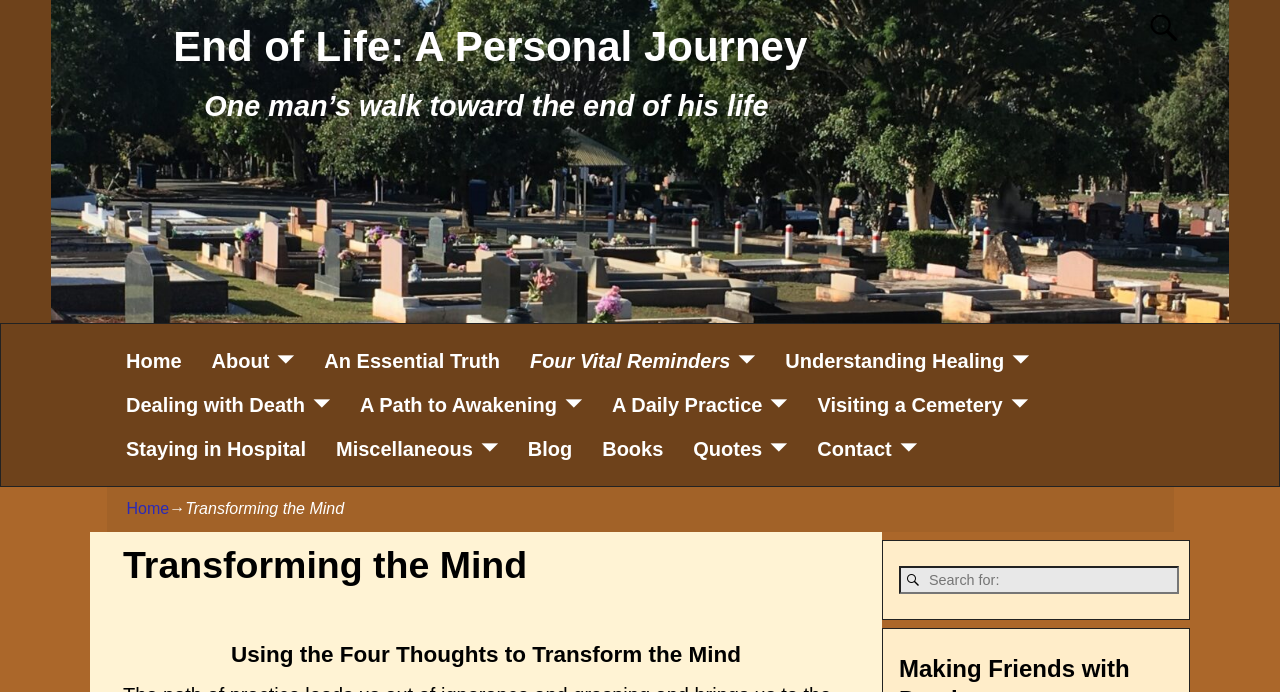Utilize the details in the image to give a detailed response to the question: What is the main topic of this webpage?

Based on the heading 'End of Life: A Personal Journey' and the image with the same description, it can be inferred that the main topic of this webpage is about a personal journey related to the end of life.